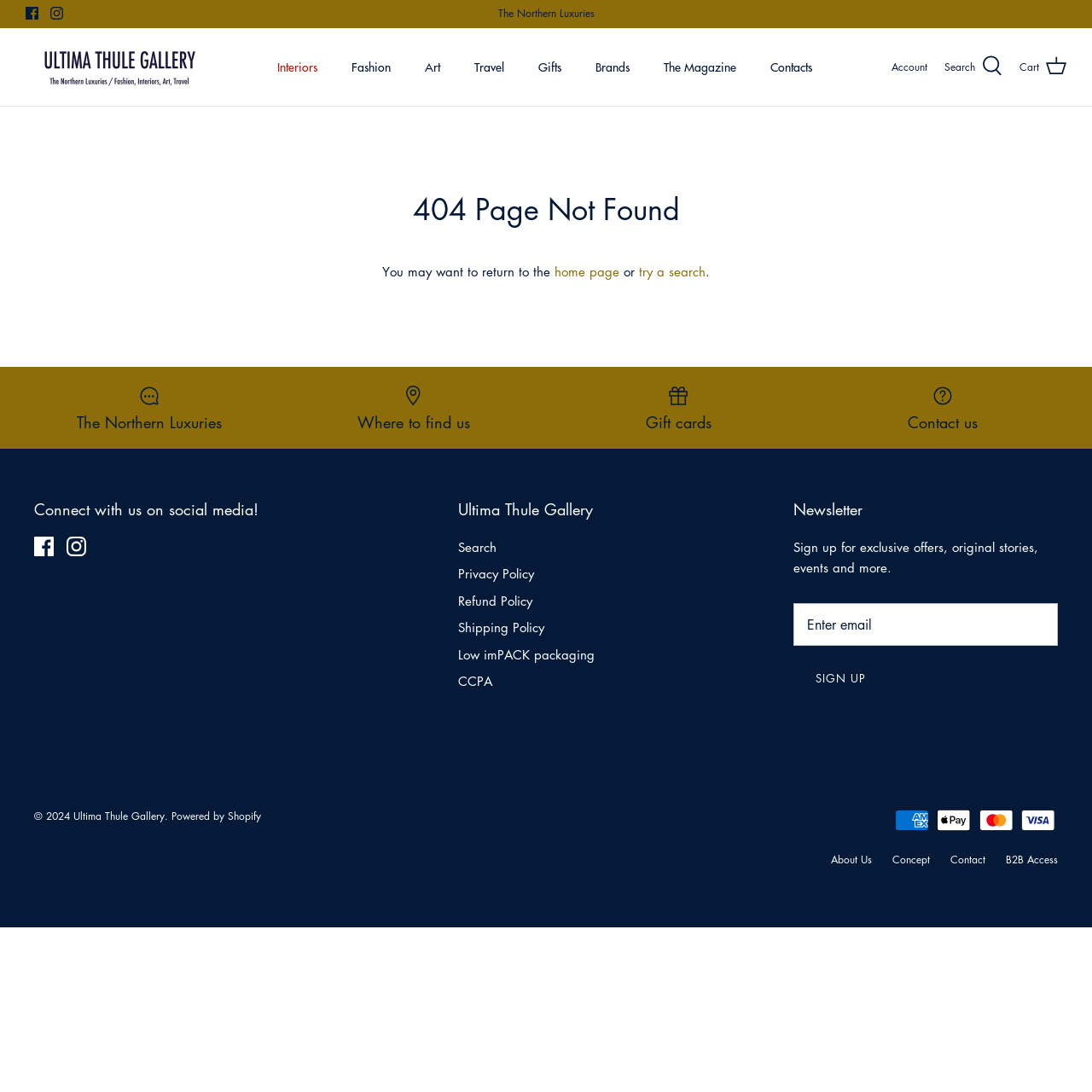Locate the bounding box coordinates of the area that needs to be clicked to fulfill the following instruction: "Sign up for the newsletter". The coordinates should be in the format of four float numbers between 0 and 1, namely [left, top, right, bottom].

[0.727, 0.603, 0.814, 0.639]